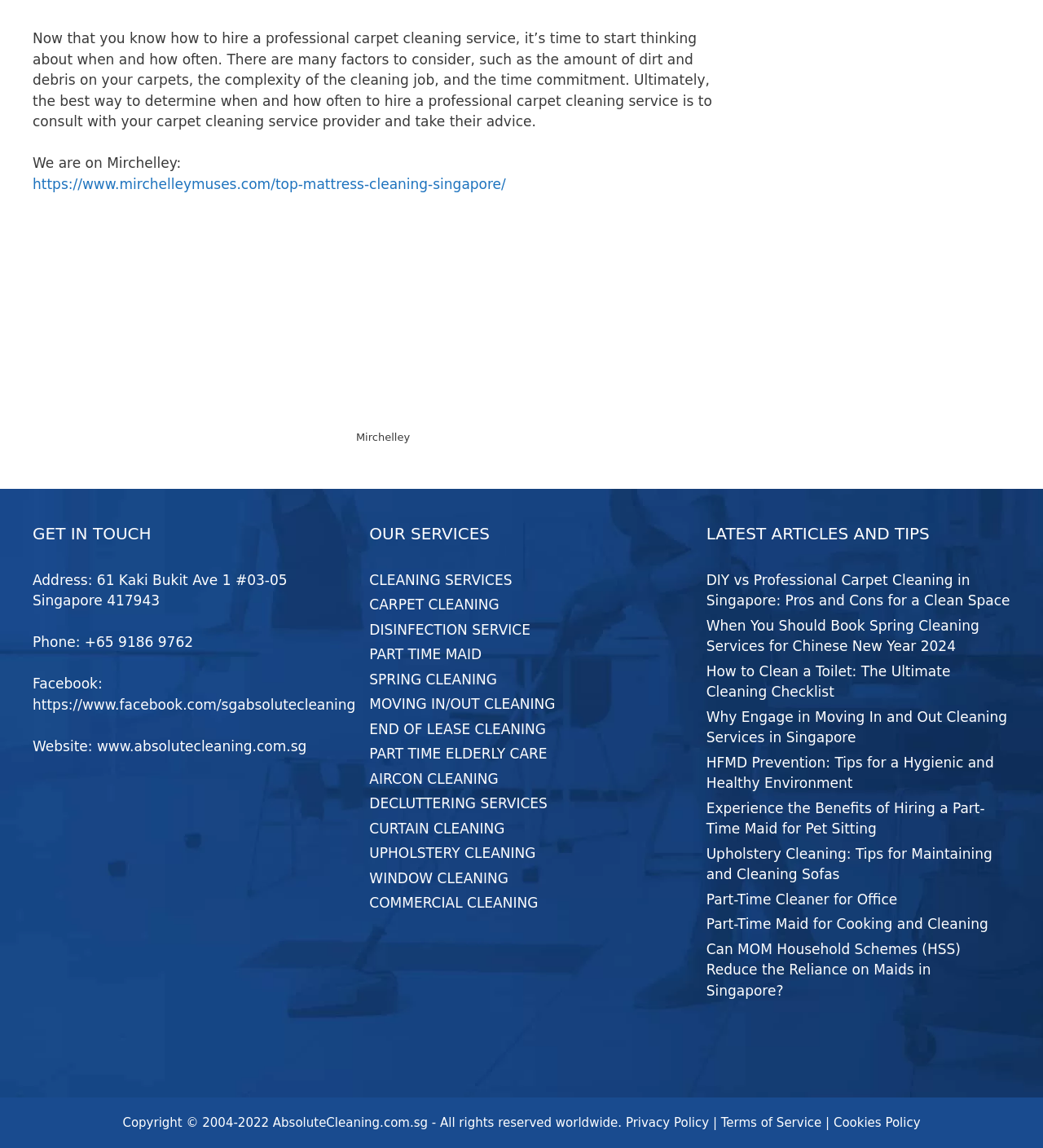How many services are listed under 'OUR SERVICES'?
Refer to the image and give a detailed answer to the question.

The 'OUR SERVICES' section lists several service links, including 'CLEANING SERVICES', 'CARPET CLEANING', and others. Counting these links, there are 12 services listed in total.